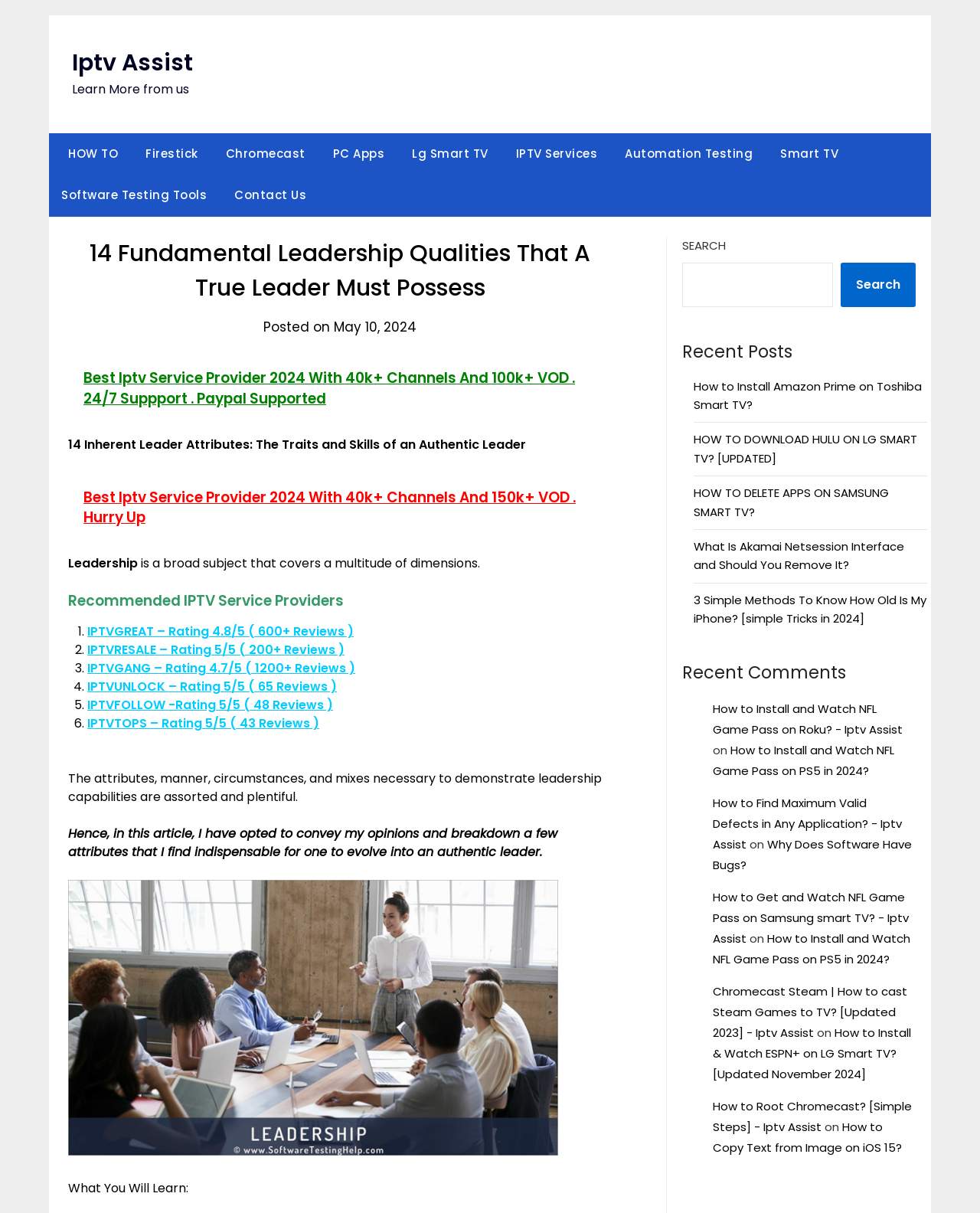Could you find the bounding box coordinates of the clickable area to complete this instruction: "Search for something"?

[0.696, 0.217, 0.85, 0.253]